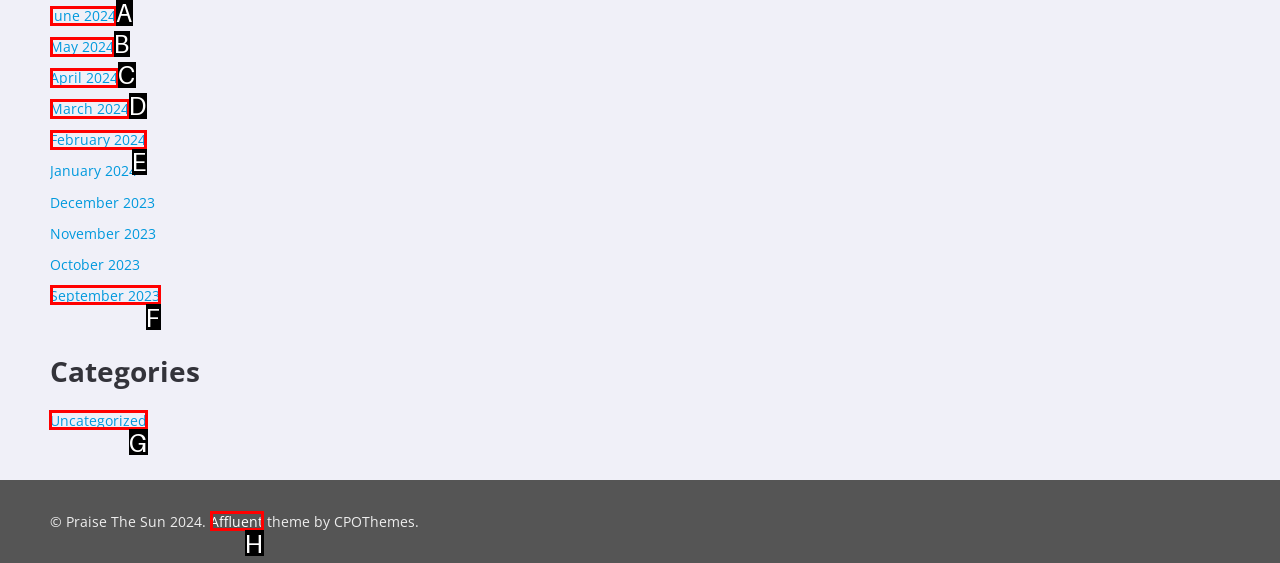Identify the letter of the UI element I need to click to carry out the following instruction: Explore Uncategorized

G